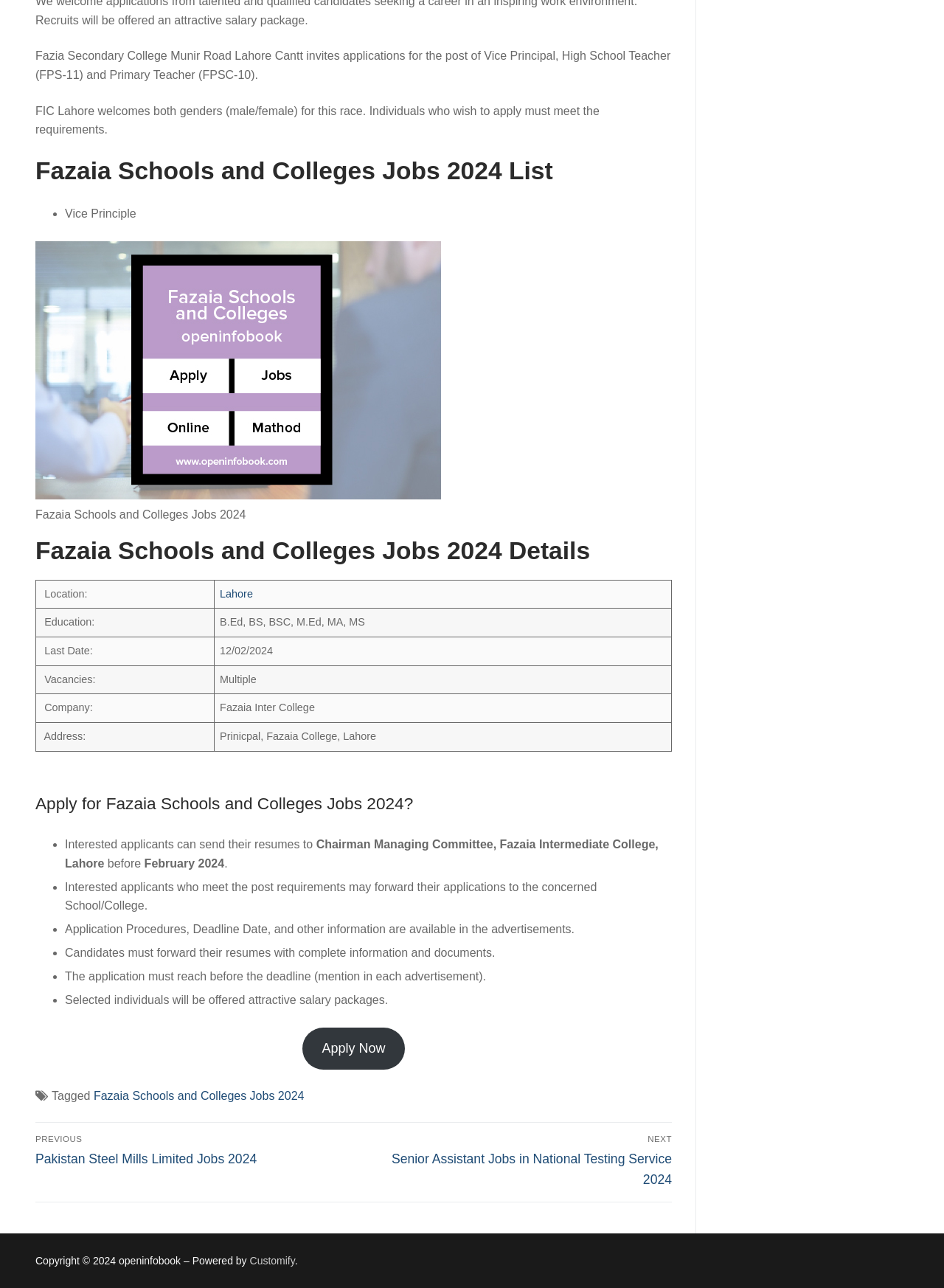Provide a single word or phrase answer to the question: 
What is the job title of the post mentioned in the webpage?

Vice Principal